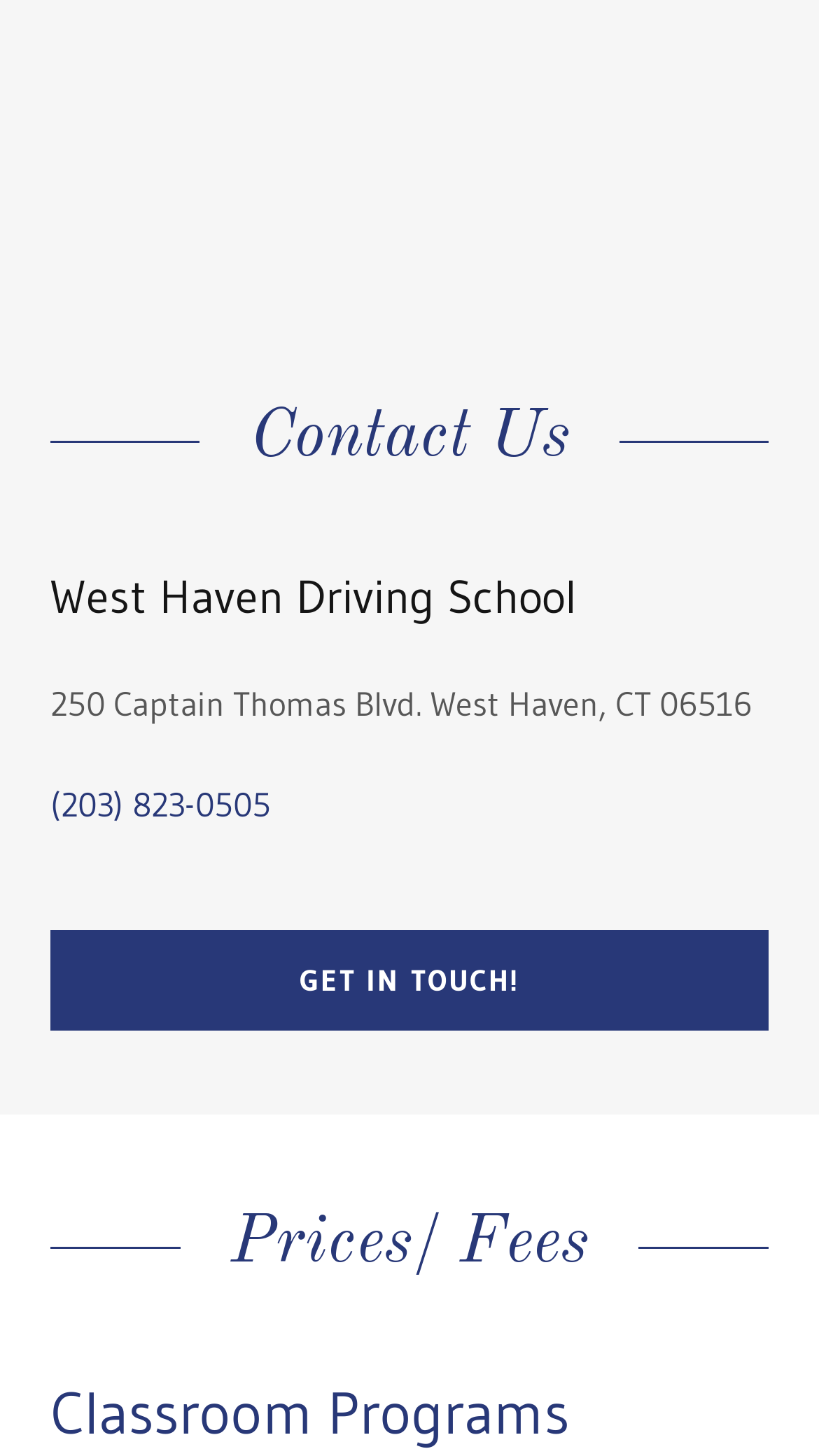Refer to the screenshot and answer the following question in detail:
What is the name of the driving school?

I found the name of the driving school by looking at the heading element that contains the school's name, which is 'West Haven Driving School'.